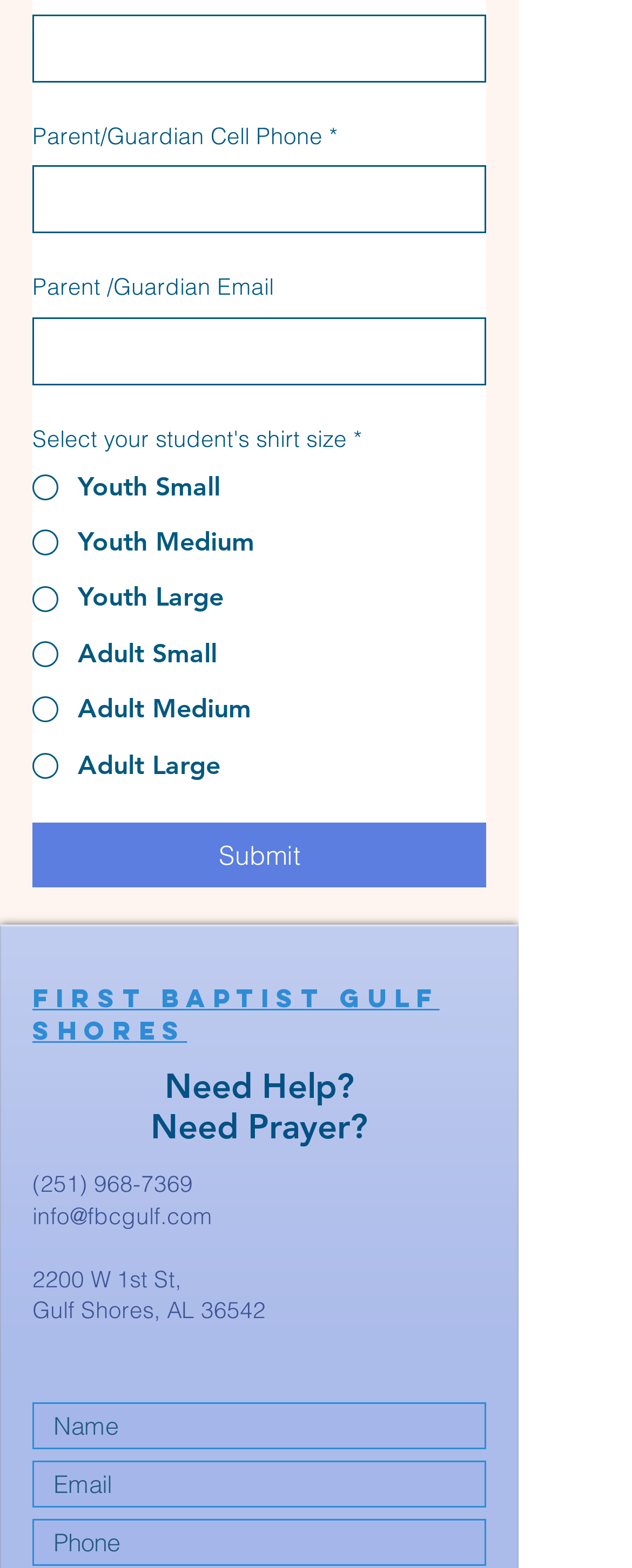Select the bounding box coordinates of the element I need to click to carry out the following instruction: "Click submit".

[0.051, 0.525, 0.769, 0.566]